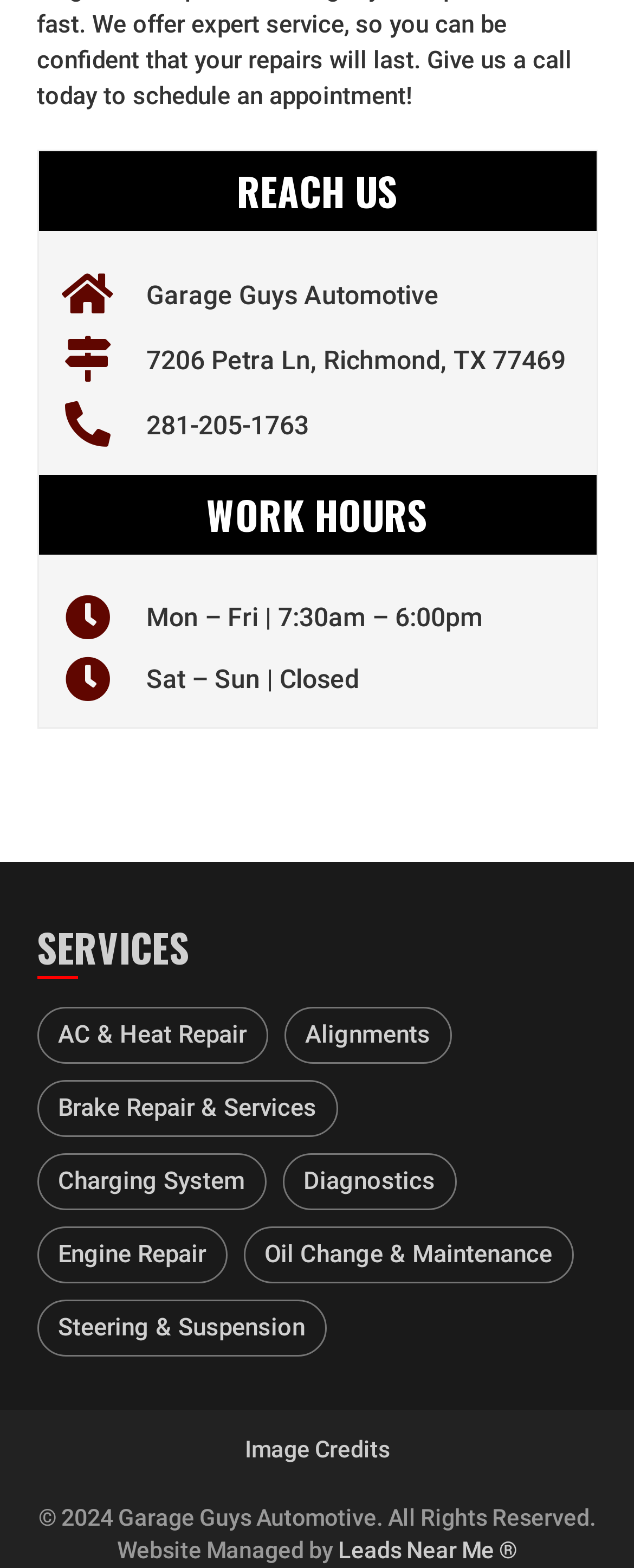Locate the bounding box coordinates of the region to be clicked to comply with the following instruction: "check website credits". The coordinates must be four float numbers between 0 and 1, in the form [left, top, right, bottom].

[0.386, 0.916, 0.614, 0.932]